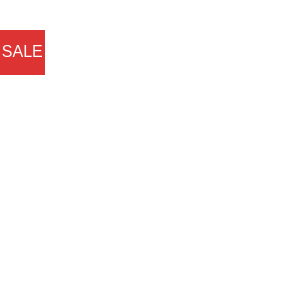What type of products are being promoted?
Can you offer a detailed and complete answer to this question?

The accompanying text suggests that the context is related to a collection of trendy t-shirts, emphasizing affordability and appealing to customers looking for stylish options.